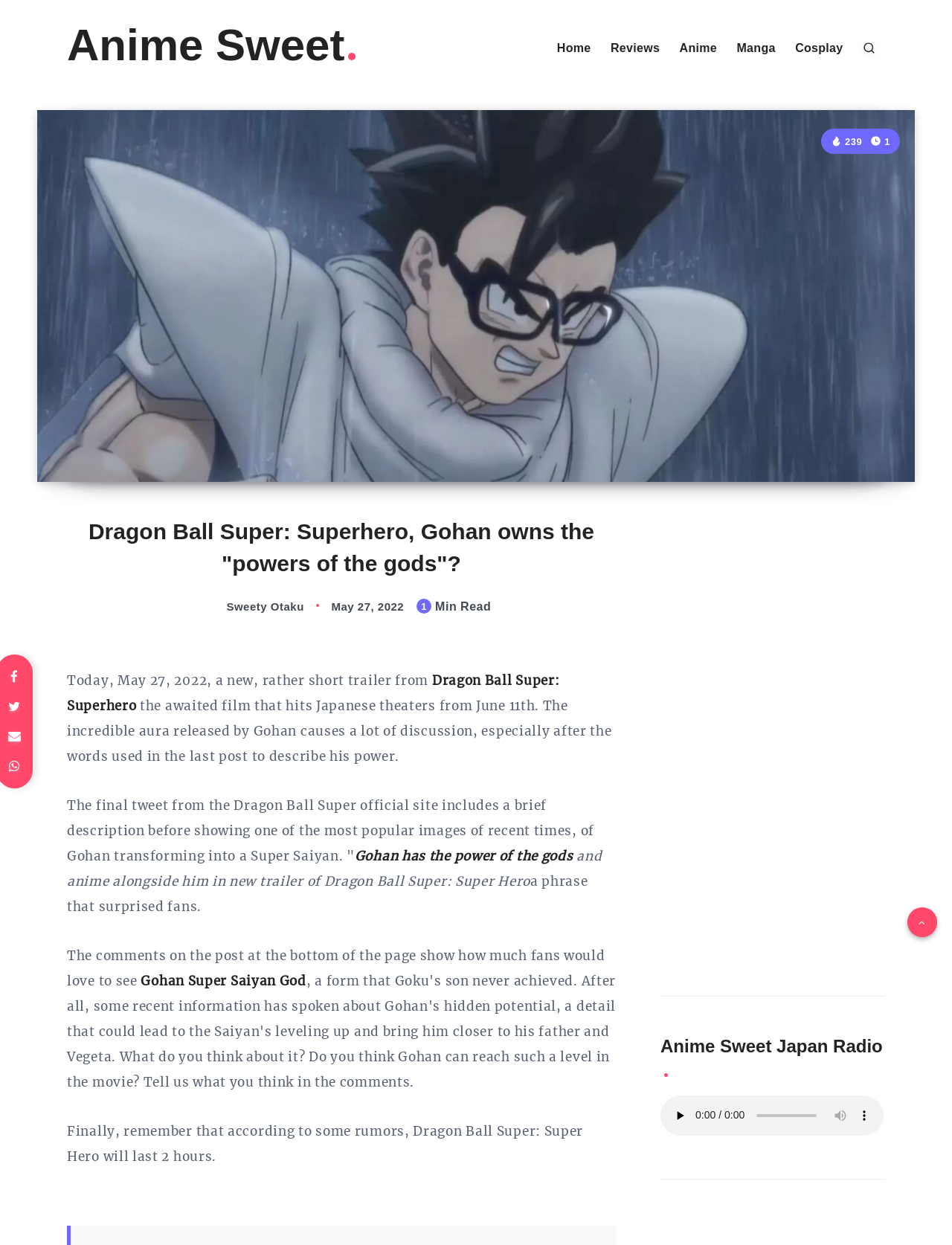Find the coordinates for the bounding box of the element with this description: "Anime Sweet".

[0.07, 0.015, 0.378, 0.058]